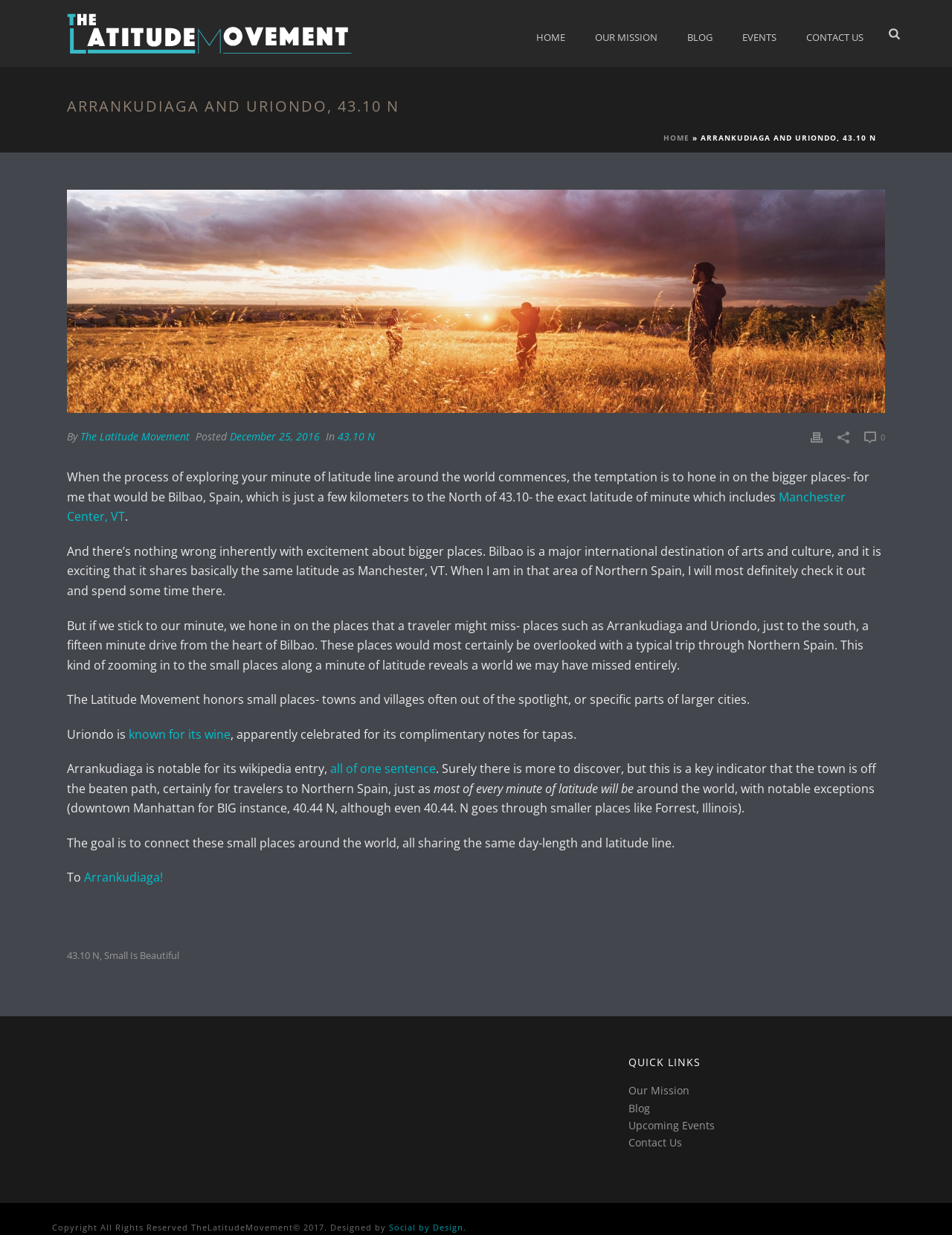Give a one-word or short-phrase answer to the following question: 
What is the name of the movement?

The Latitude Movement